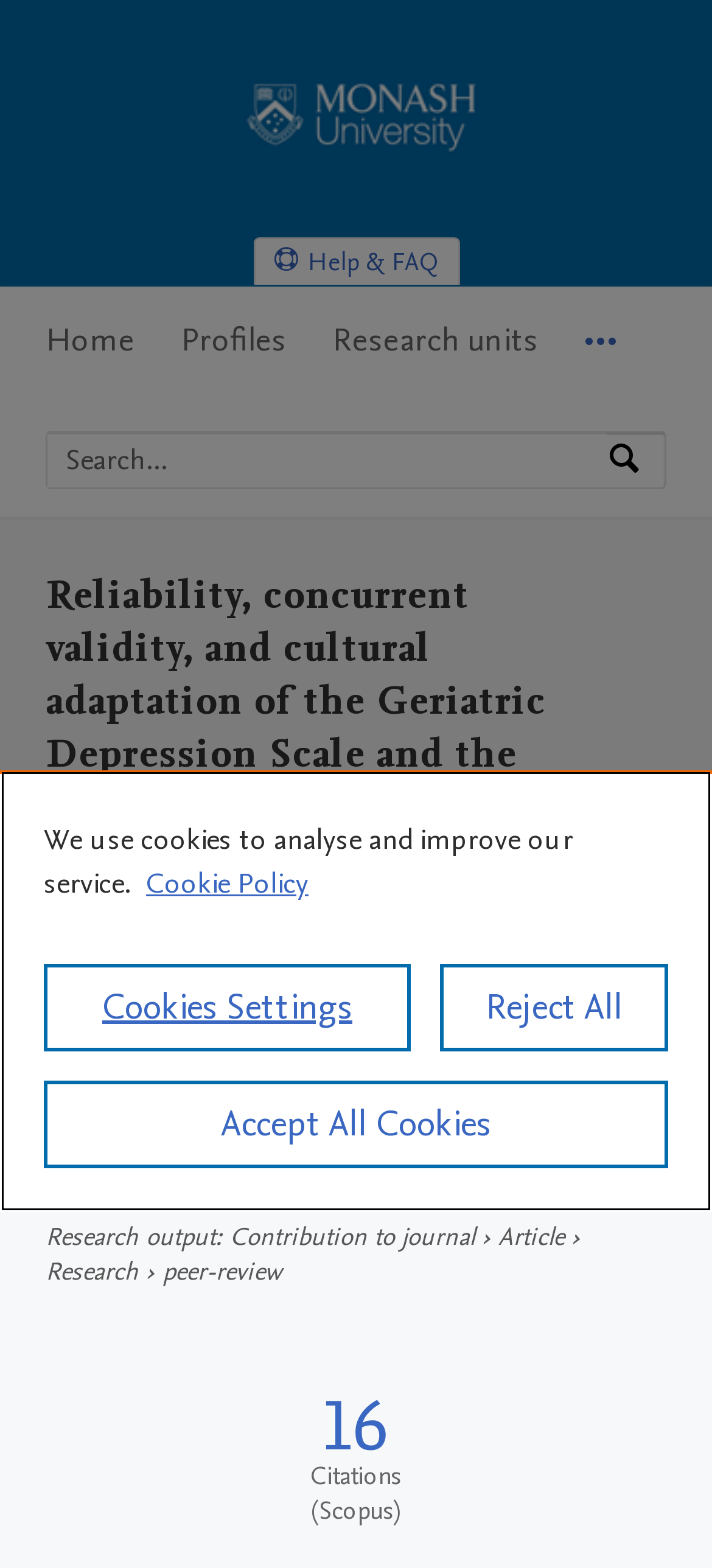Please give a succinct answer using a single word or phrase:
What is the name of the university?

Monash University